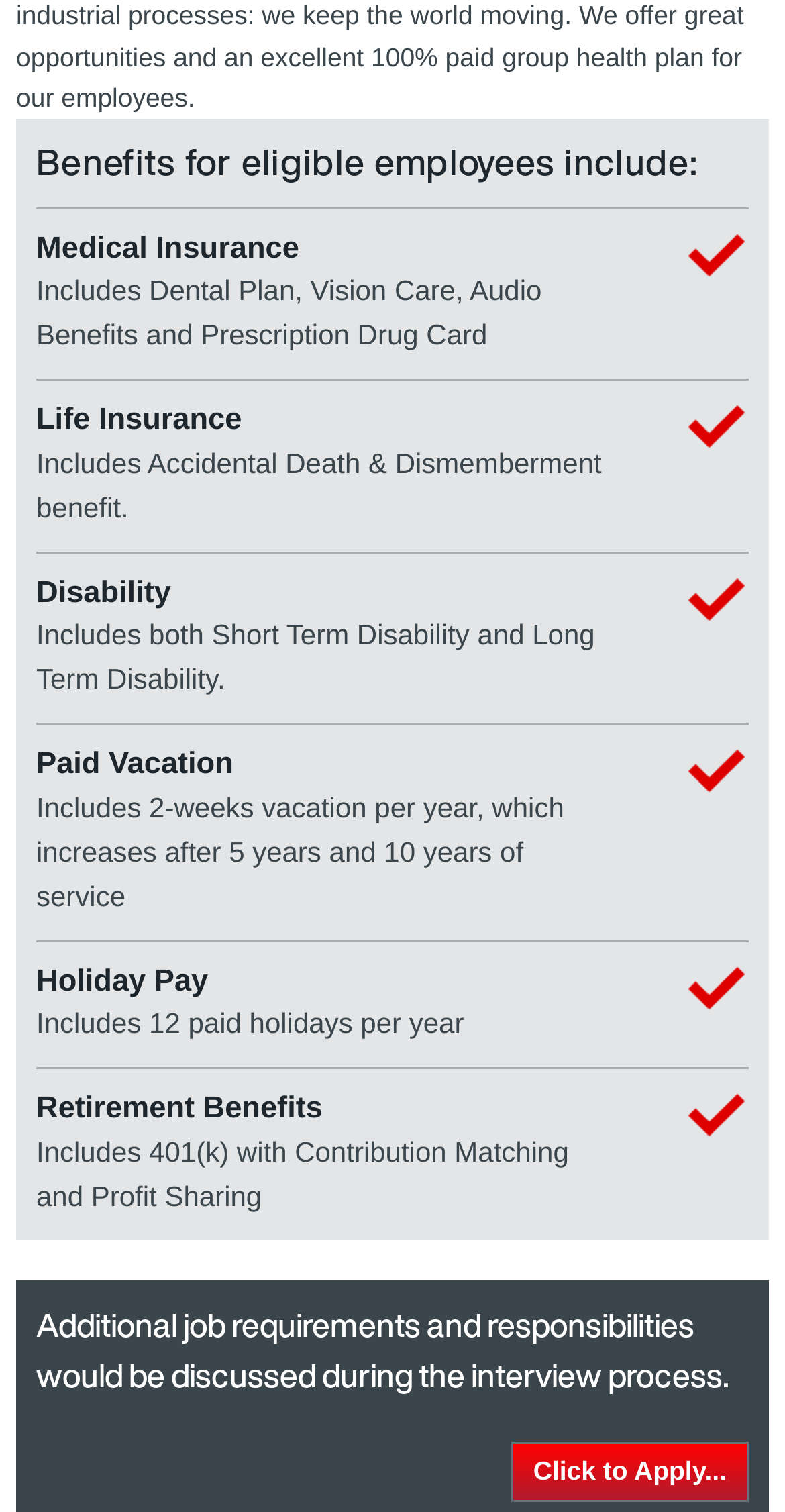Provide a brief response to the question below using one word or phrase:
How many weeks of vacation are provided per year?

2